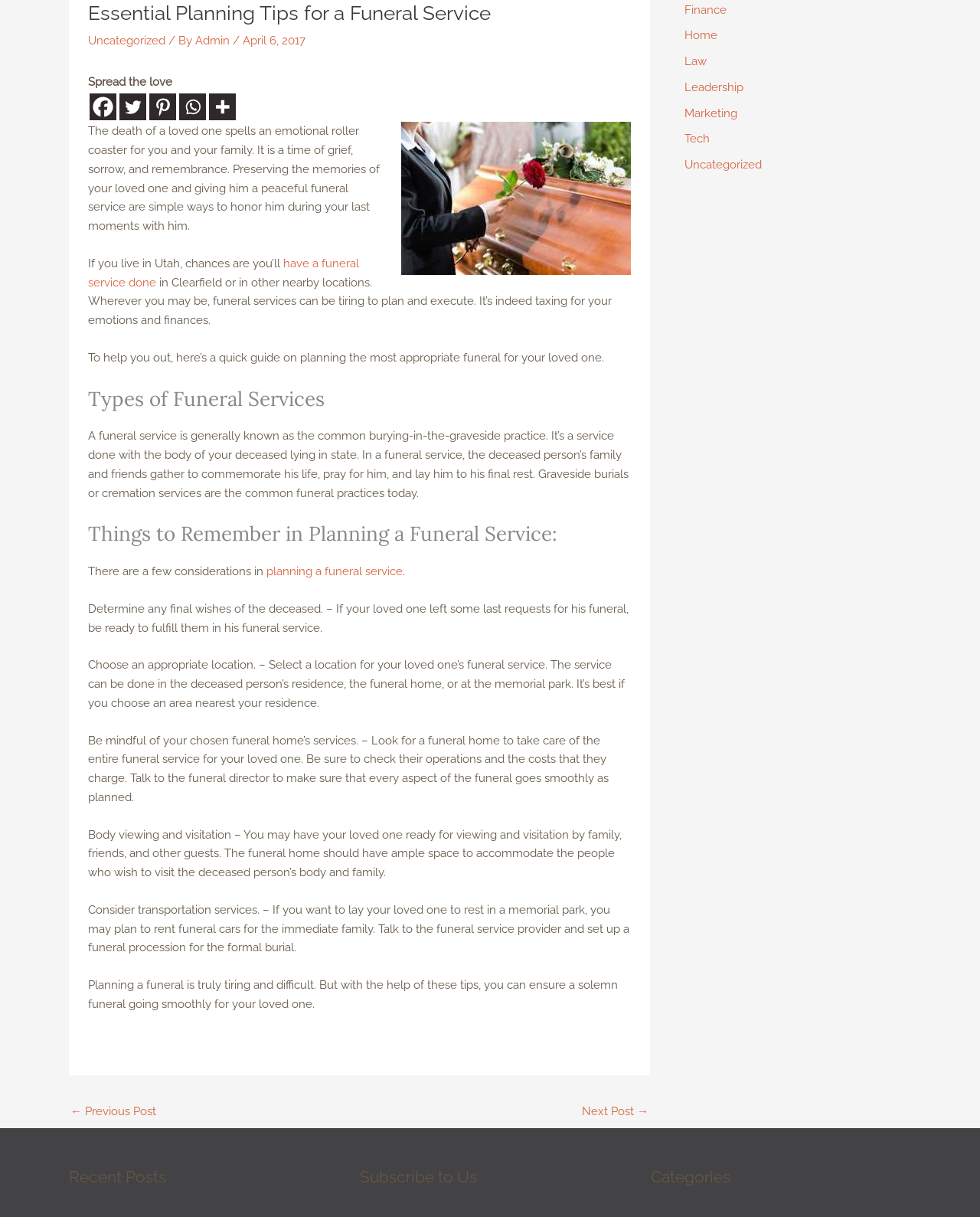Identify the bounding box coordinates for the UI element mentioned here: "Next Post →". Provide the coordinates as four float values between 0 and 1, i.e., [left, top, right, bottom].

[0.594, 0.904, 0.662, 0.926]